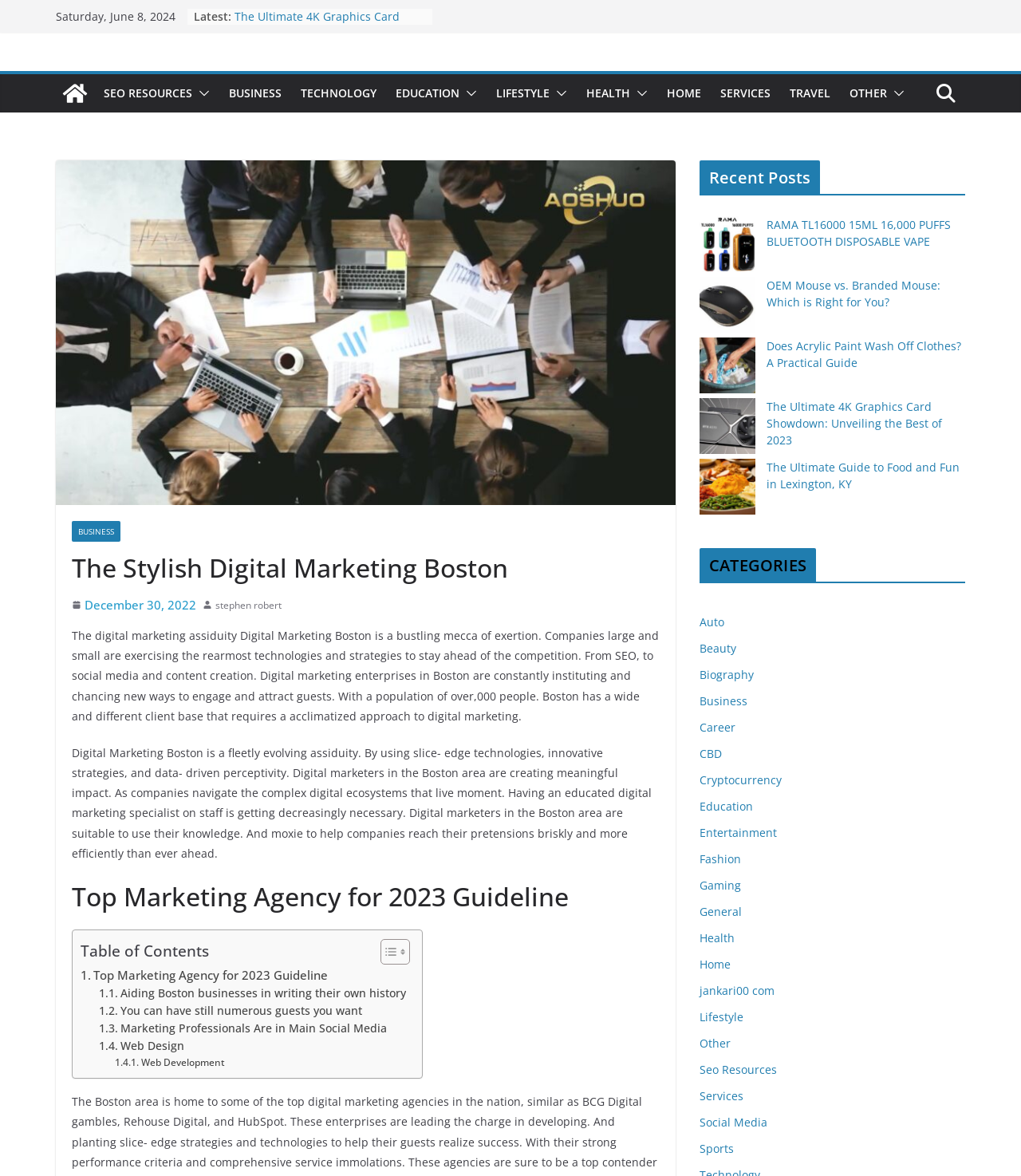Can you show the bounding box coordinates of the region to click on to complete the task described in the instruction: "Click on the 'SEO RESOURCES' link"?

[0.102, 0.07, 0.188, 0.089]